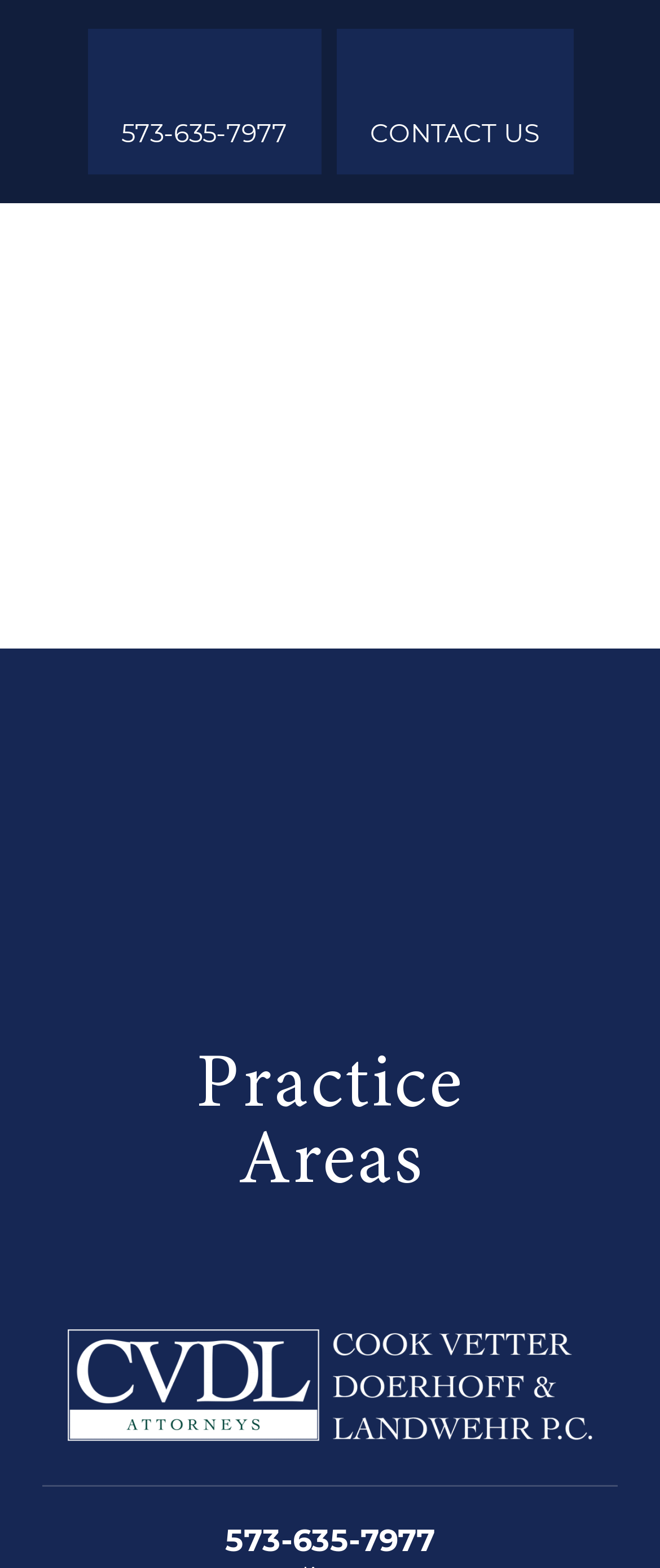Reply to the question below using a single word or brief phrase:
What is the name of the law firm?

CVDL